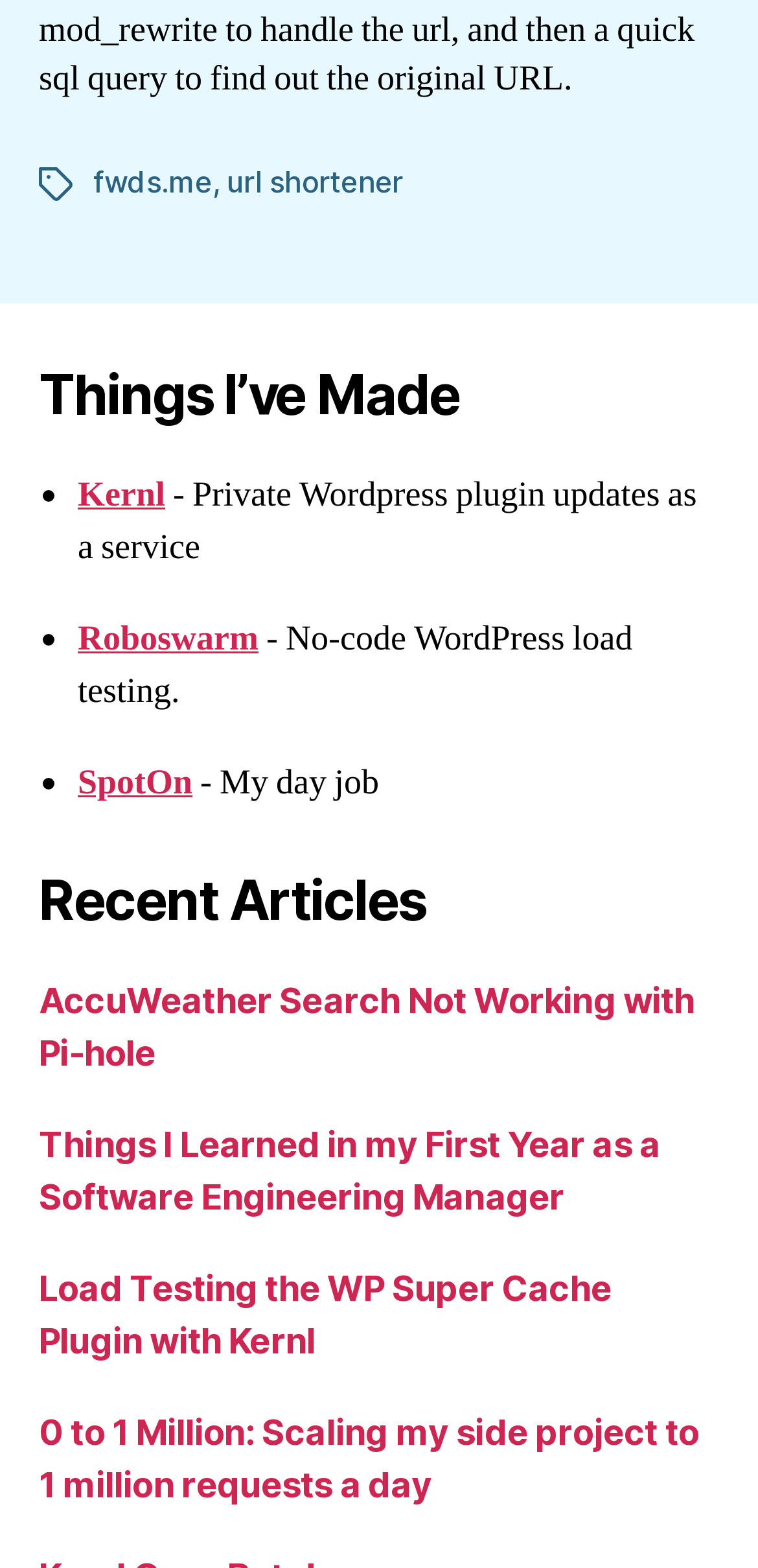Determine the bounding box for the UI element described here: "Roboswarm".

[0.103, 0.393, 0.341, 0.421]